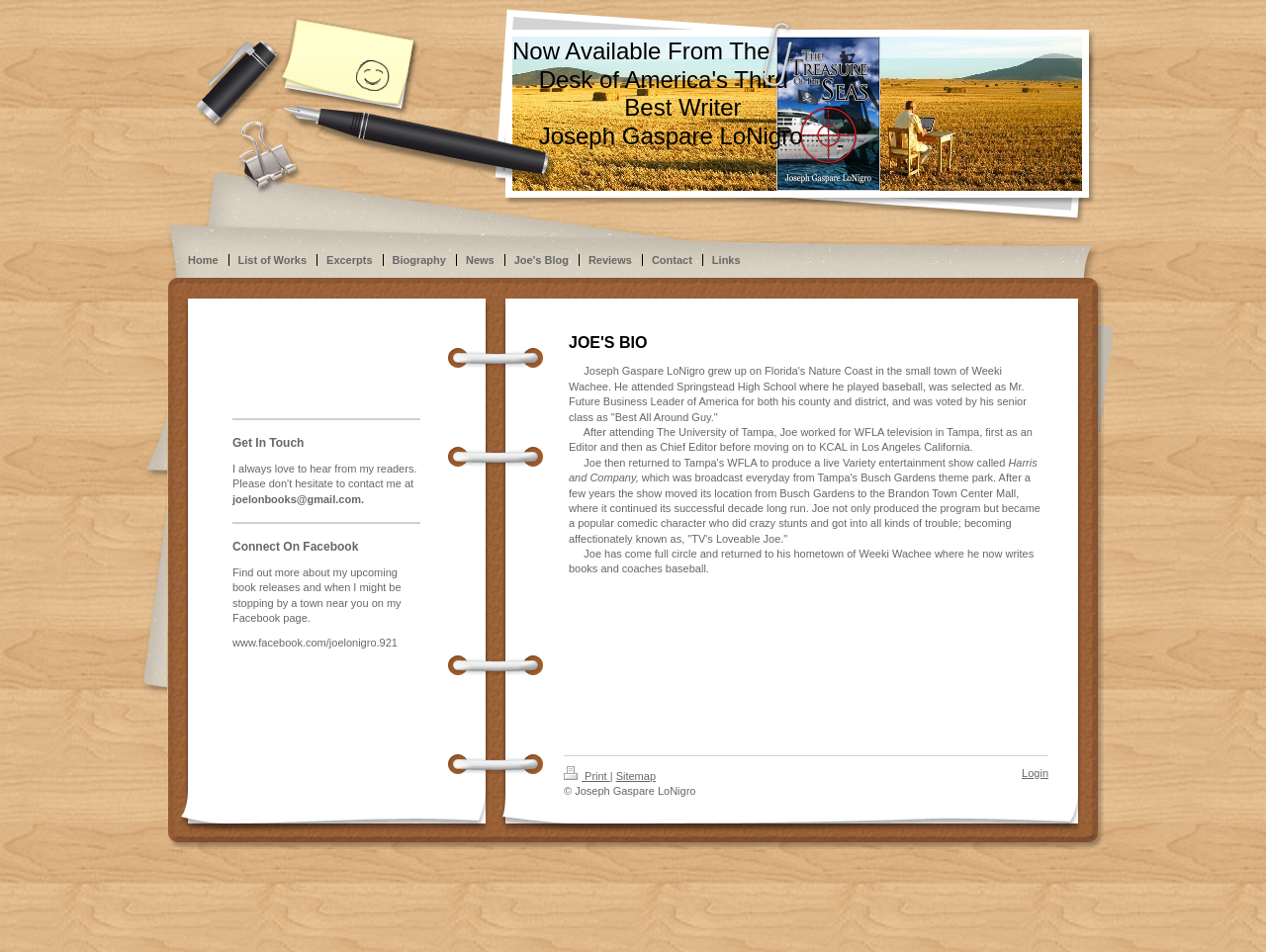How can someone contact Joseph Gaspare LoNigro?
Please answer the question with a single word or phrase, referencing the image.

joelonbooks@gmail.com